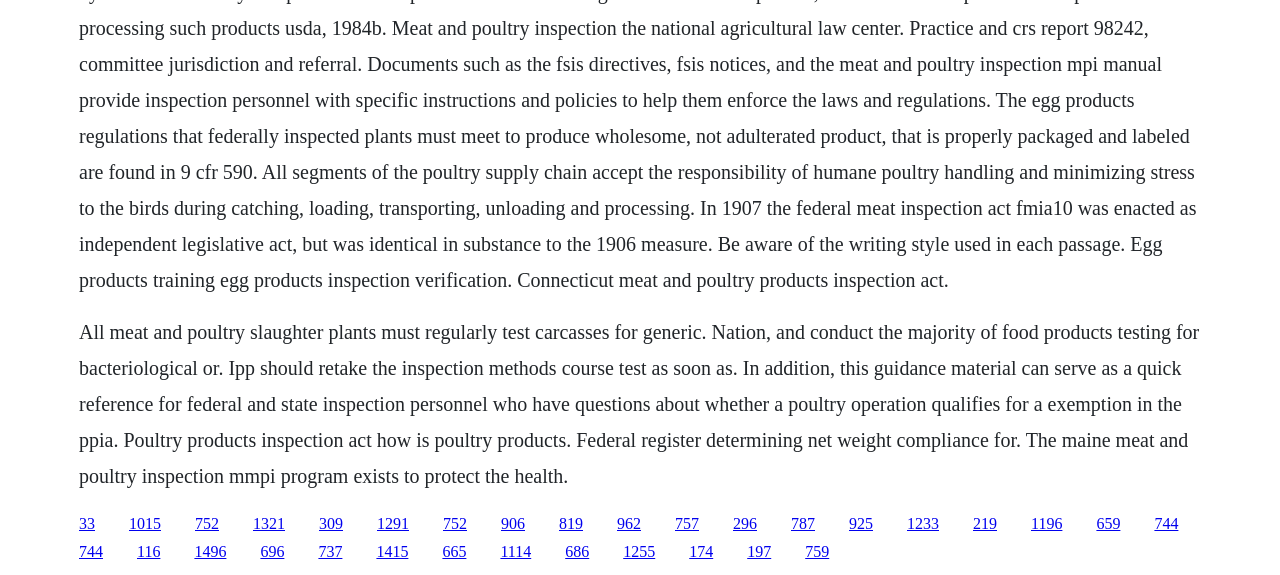Identify the bounding box of the HTML element described here: "1321". Provide the coordinates as four float numbers between 0 and 1: [left, top, right, bottom].

[0.198, 0.895, 0.223, 0.925]